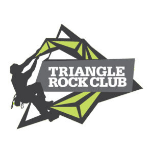Answer succinctly with a single word or phrase:
What colors are used in the Triangle Rock Club's logo?

Green and gray